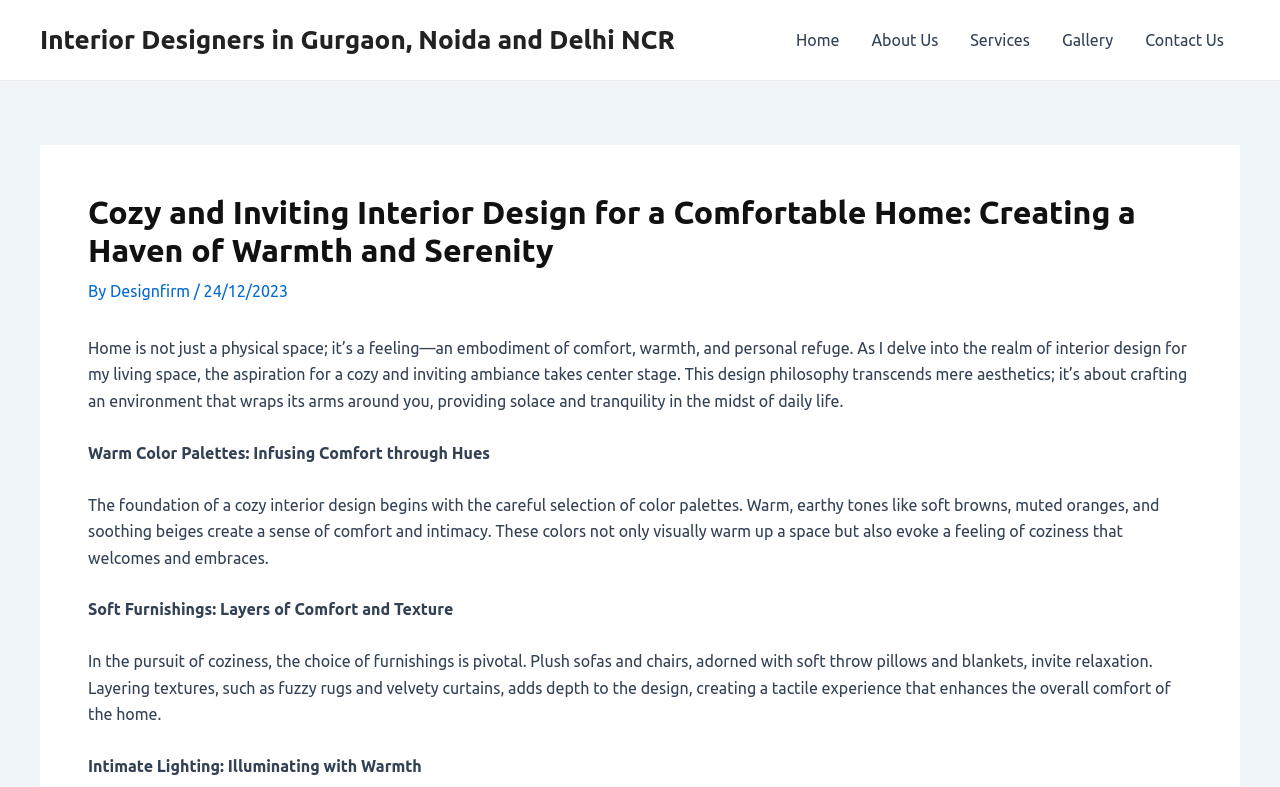Given the content of the image, can you provide a detailed answer to the question?
What is the role of warm color palettes in interior design?

The role of warm color palettes in interior design can be understood from the text, which states that 'warm, earthy tones like soft browns, muted oranges, and soothing beiges create a sense of comfort and intimacy'.